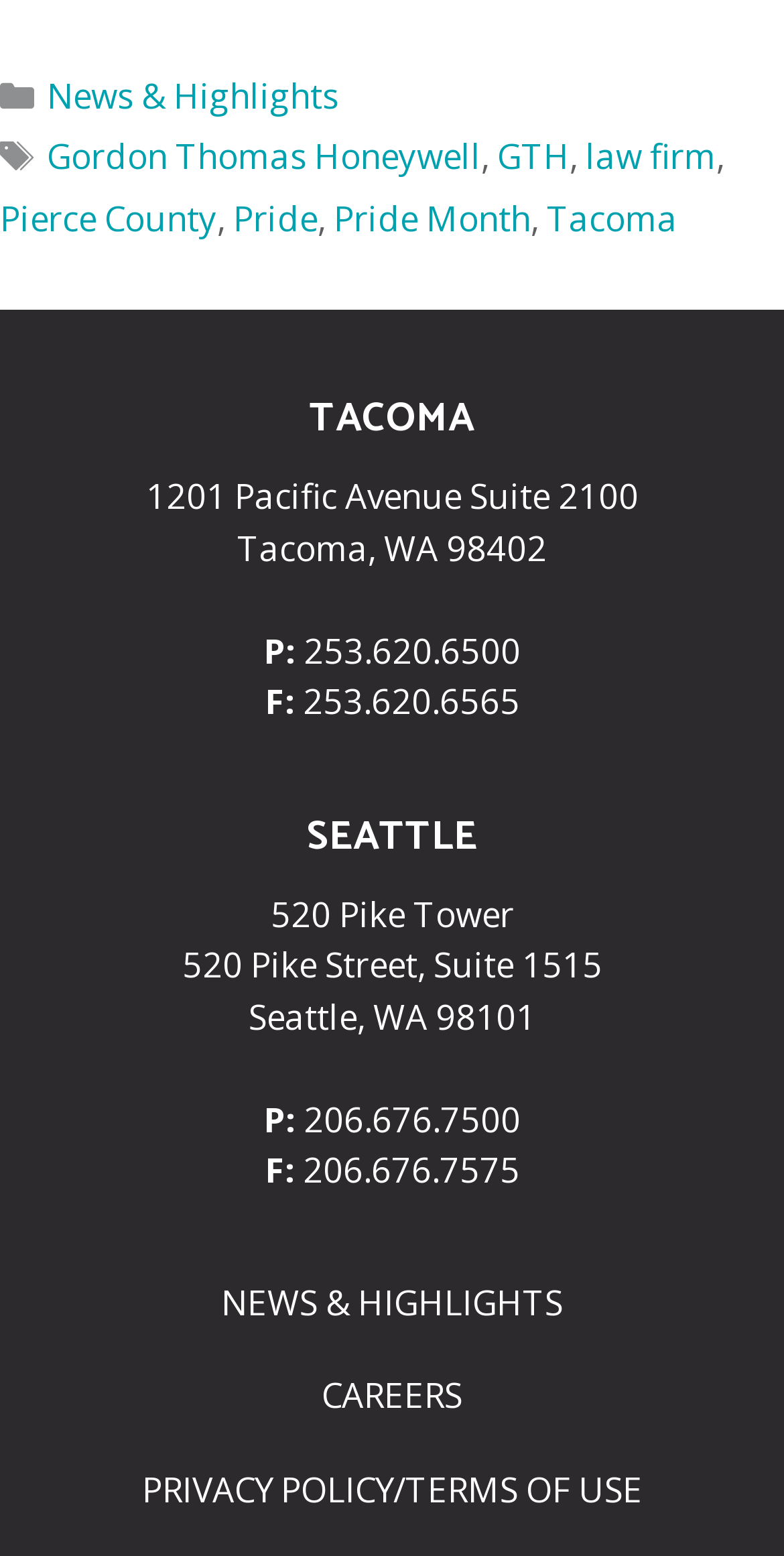What is the phone number of the Seattle office?
Give a one-word or short-phrase answer derived from the screenshot.

206.676.7500